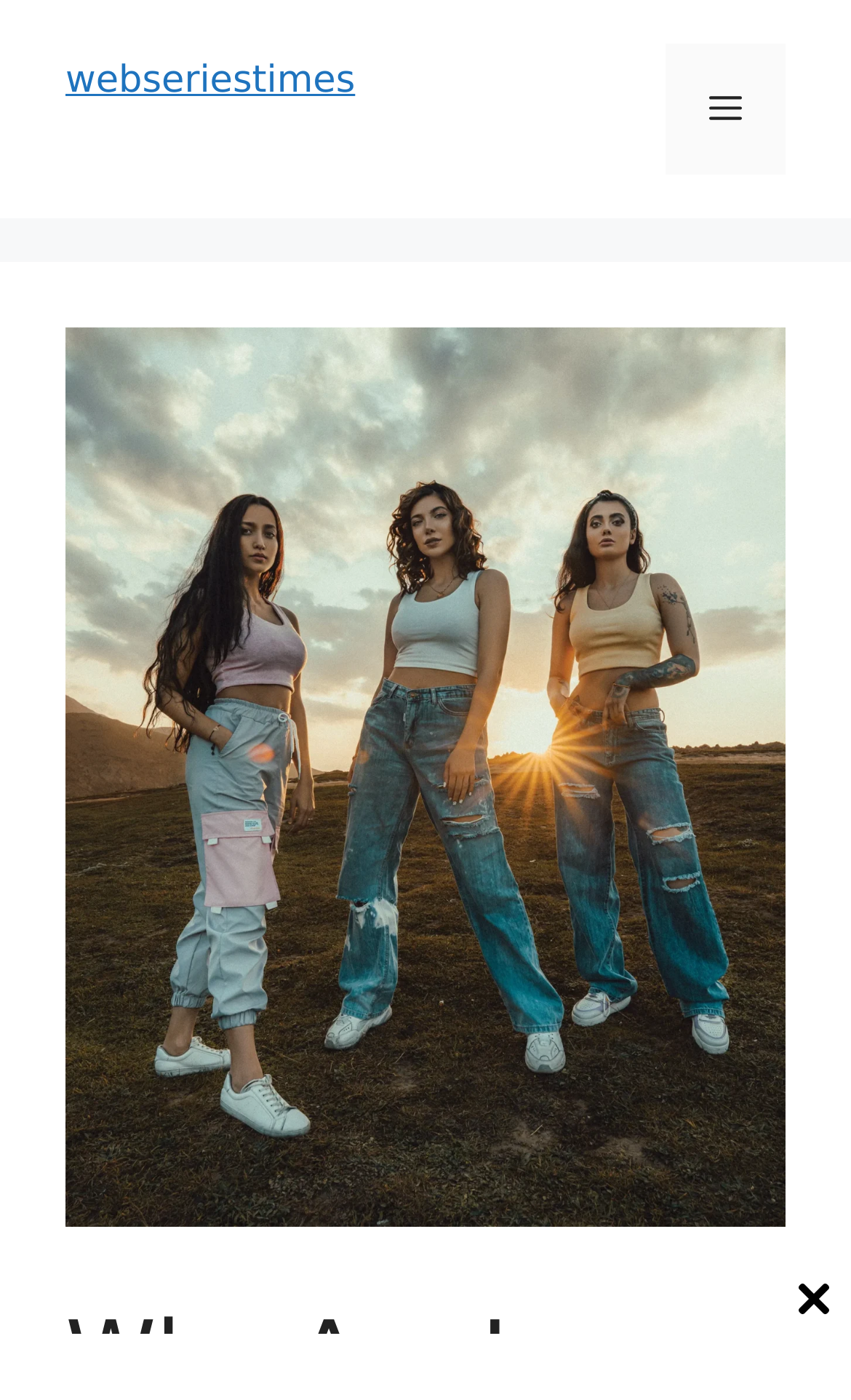Could you identify the text that serves as the heading for this webpage?

Why Are Jeans Based on Your Zodiac Sign?